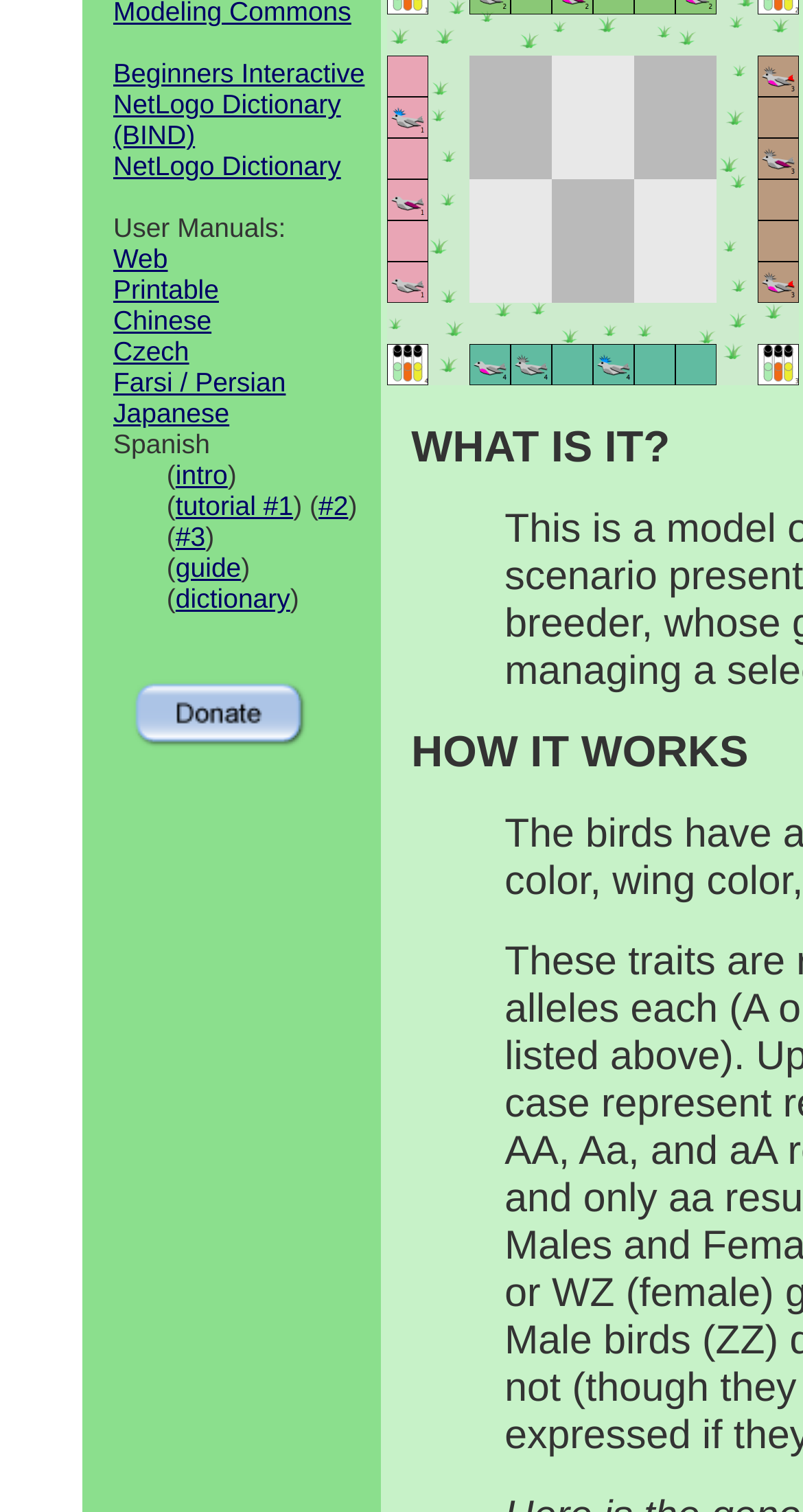Given the description "Beginners Interactive NetLogo Dictionary (BIND)", determine the bounding box of the corresponding UI element.

[0.141, 0.038, 0.454, 0.099]